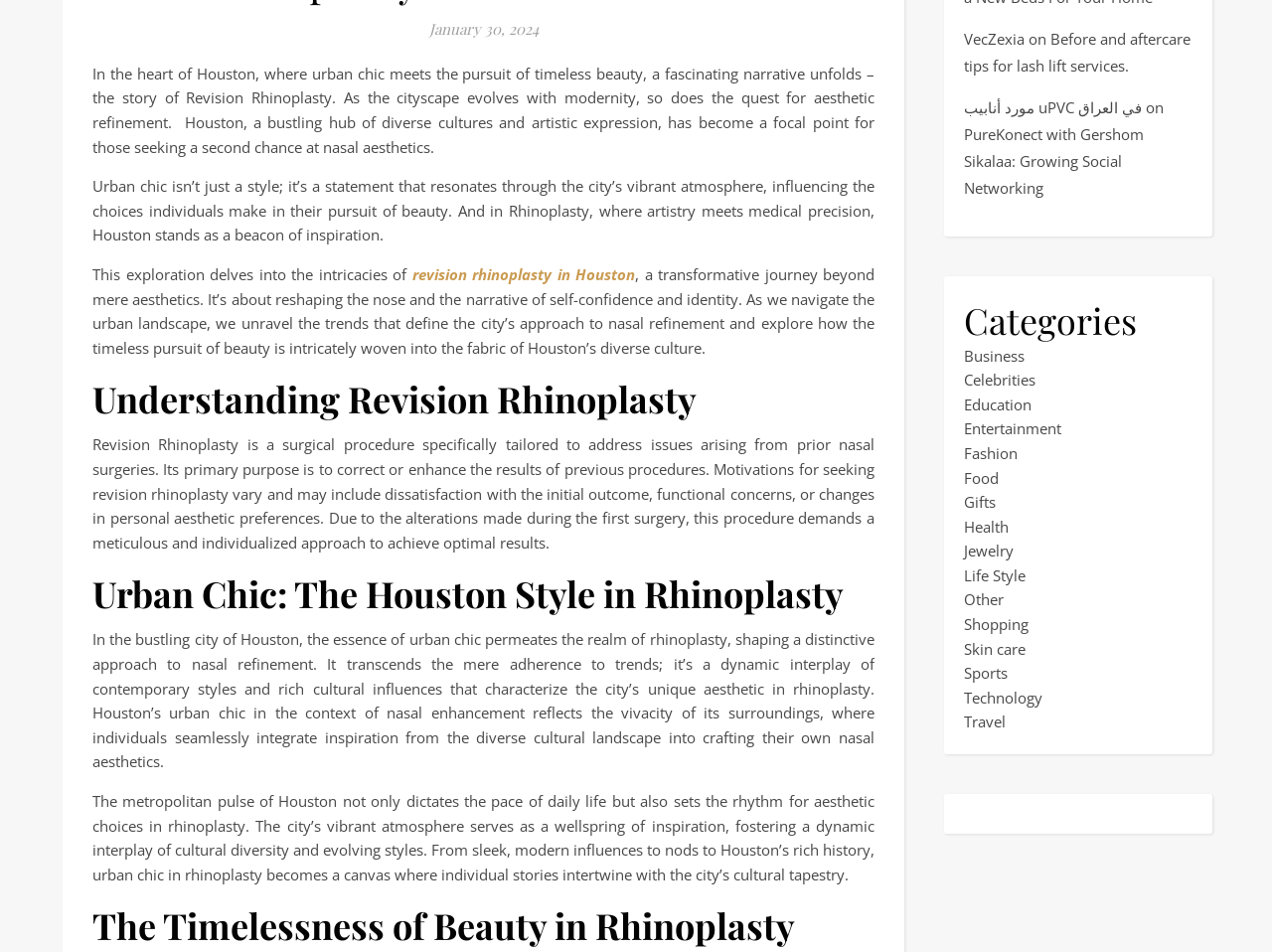Could you specify the bounding box coordinates for the clickable section to complete the following instruction: "Visit 'VecZexia'"?

[0.758, 0.03, 0.805, 0.051]